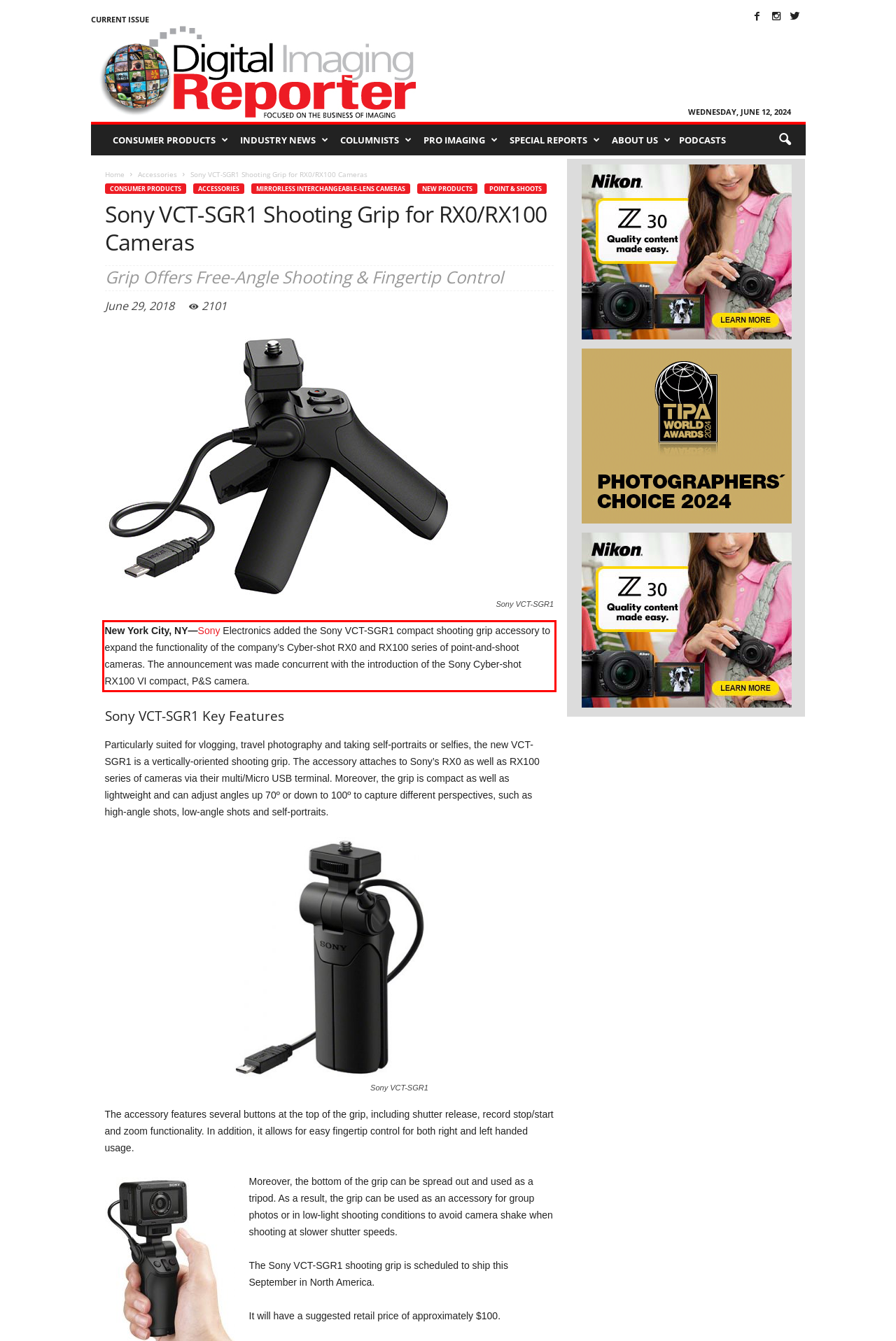You have a webpage screenshot with a red rectangle surrounding a UI element. Extract the text content from within this red bounding box.

New York City, NY—Sony Electronics added the Sony VCT-SGR1 compact shooting grip accessory to expand the functionality of the company’s Cyber-shot RX0 and RX100 series of point-and-shoot cameras. The announcement was made concurrent with the introduction of the Sony Cyber-shot RX100 VI compact, P&S camera.